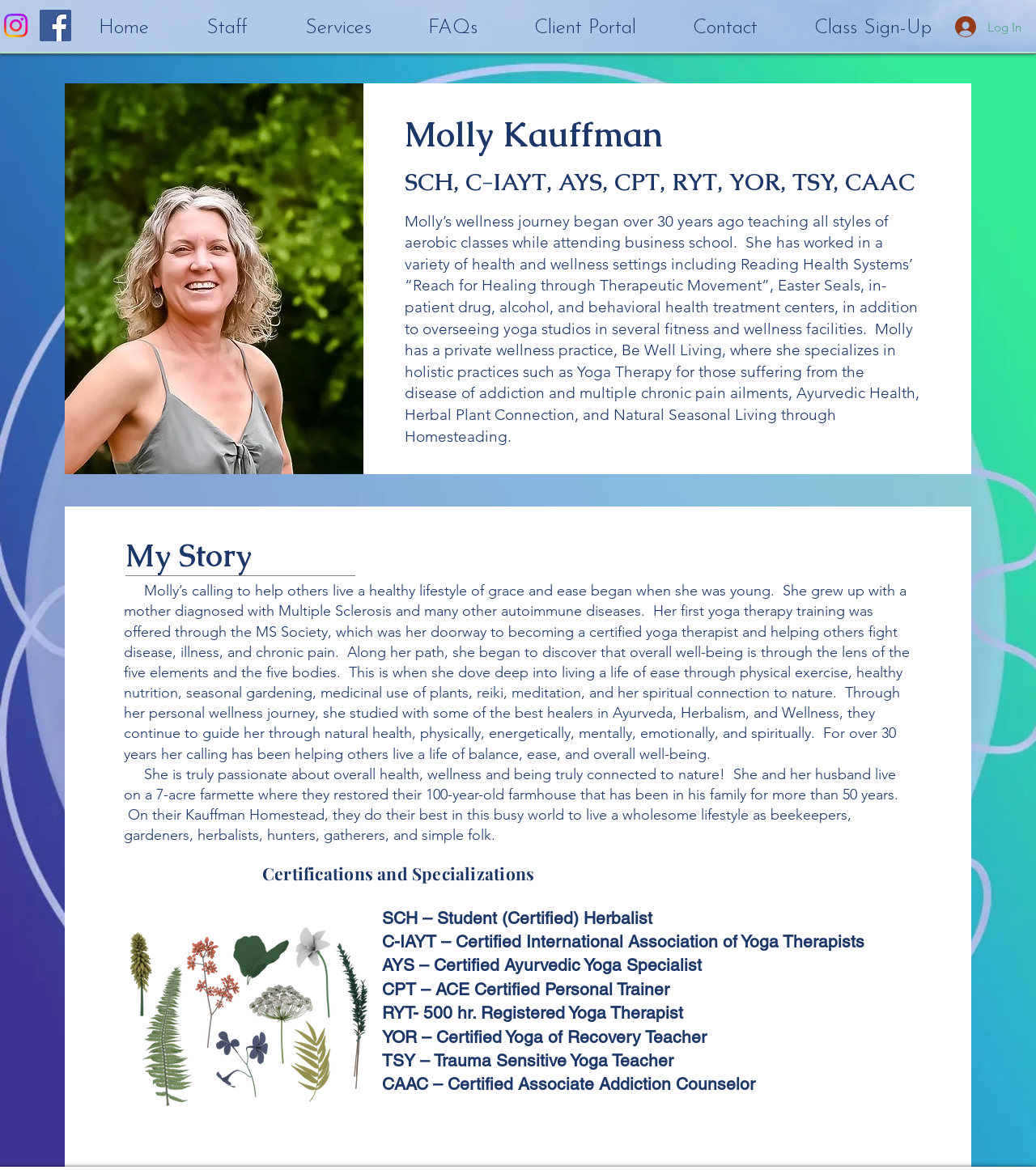For the following element description, predict the bounding box coordinates in the format (top-left x, top-left y, bottom-right x, bottom-right y). All values should be floating point numbers between 0 and 1. Description: Log In

[0.911, 0.01, 0.991, 0.036]